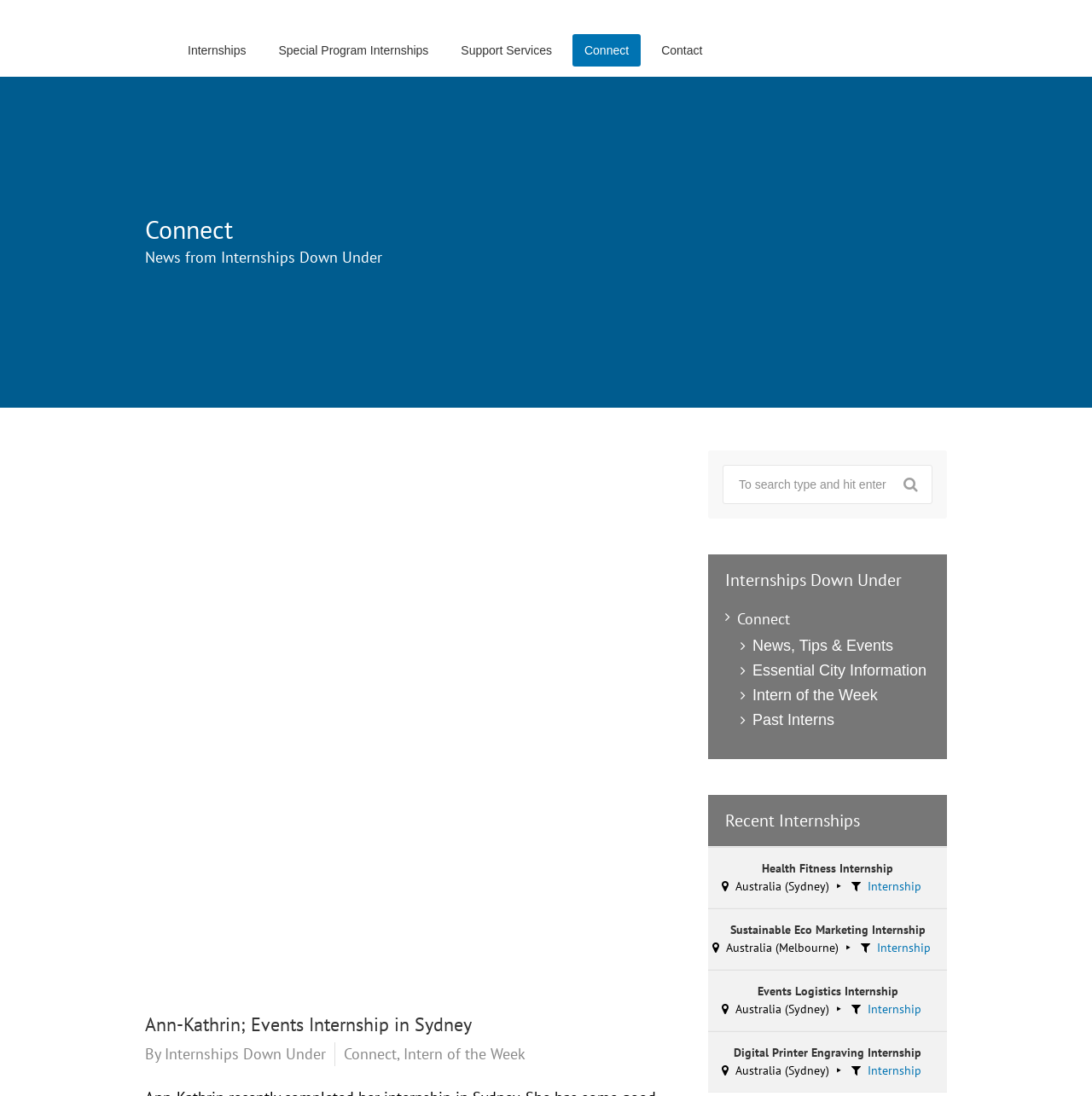Find the bounding box coordinates of the UI element according to this description: "News, Tips & Events".

[0.689, 0.579, 0.852, 0.6]